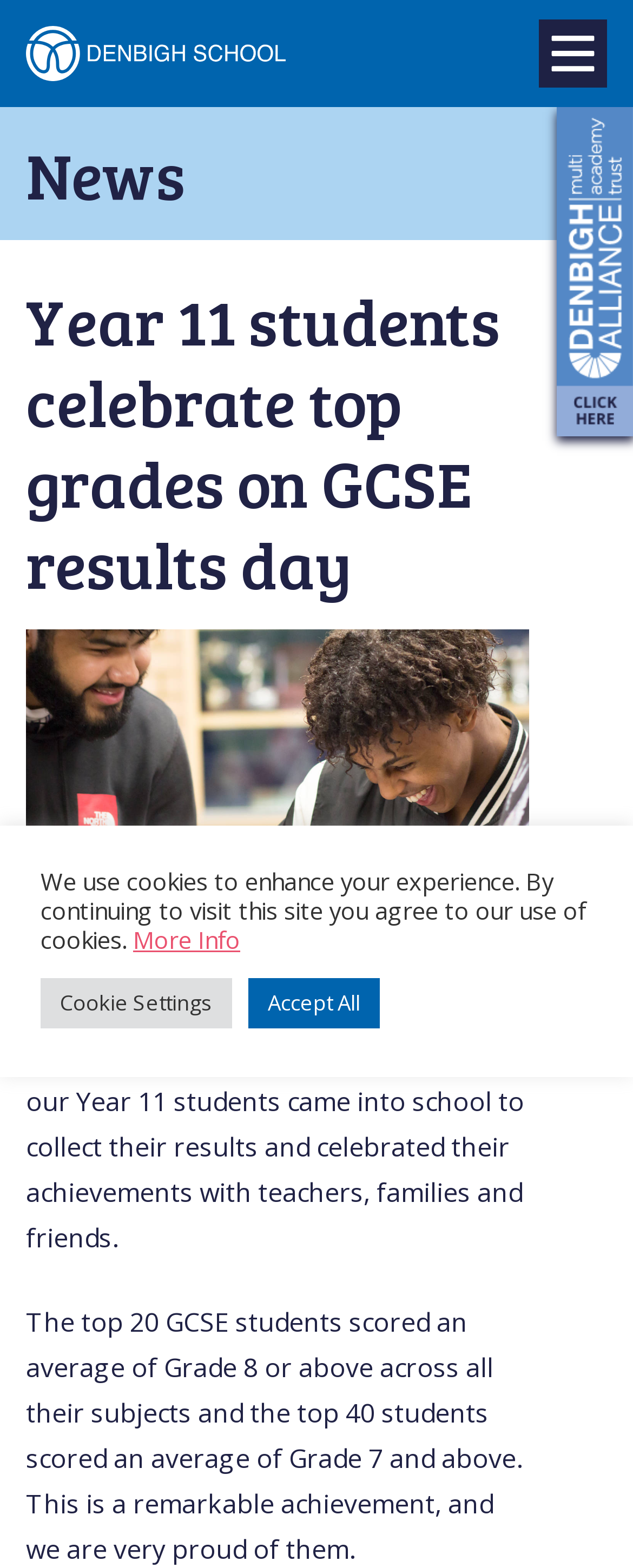What is the occasion being celebrated in the news article?
Deliver a detailed and extensive answer to the question.

The occasion being celebrated in the news article can be found in the heading element, which reads 'Year 11 students celebrate top grades on GCSE results day'.